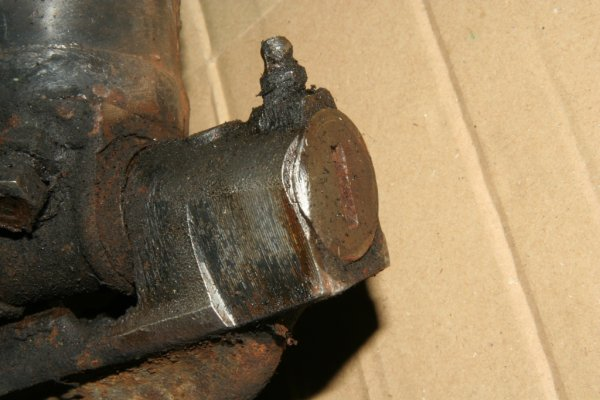What is the surface of the kingpin screw cap?
Based on the visual, give a brief answer using one word or a short phrase.

Flat